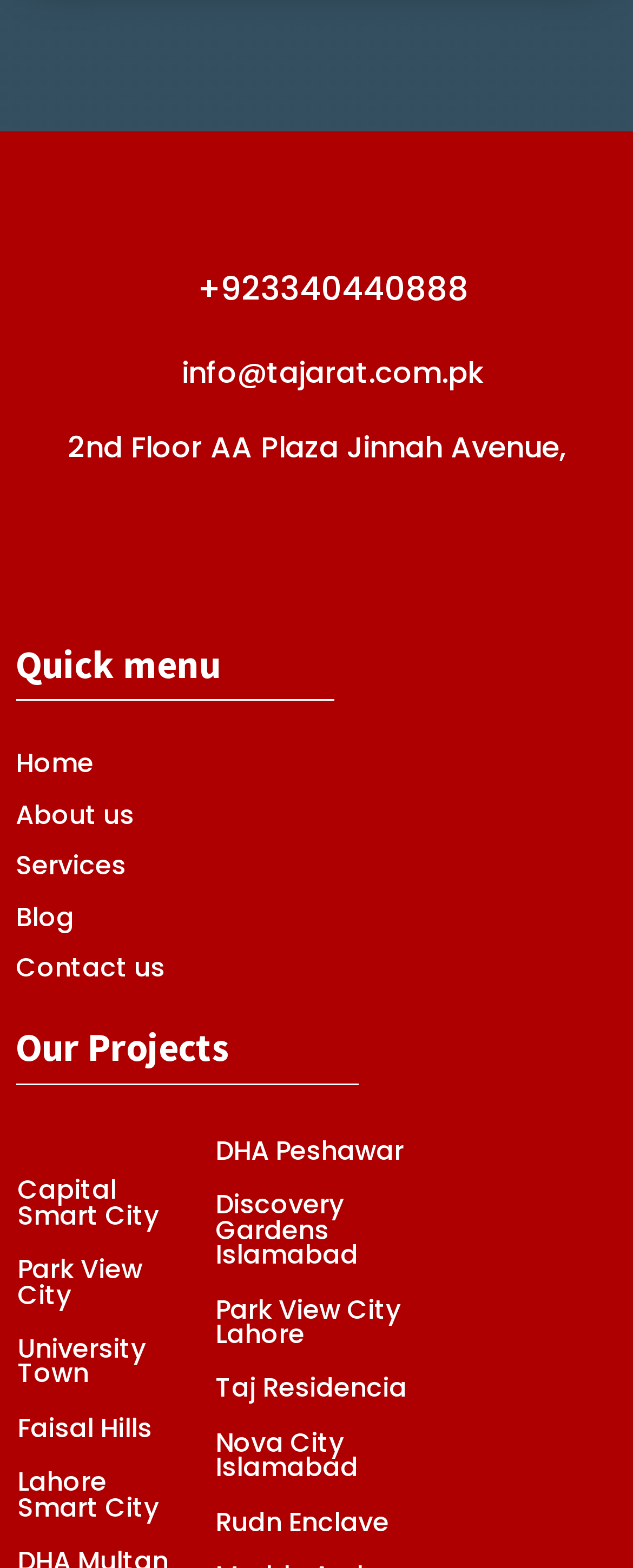Point out the bounding box coordinates of the section to click in order to follow this instruction: "Send an email to the company".

[0.287, 0.224, 0.764, 0.25]